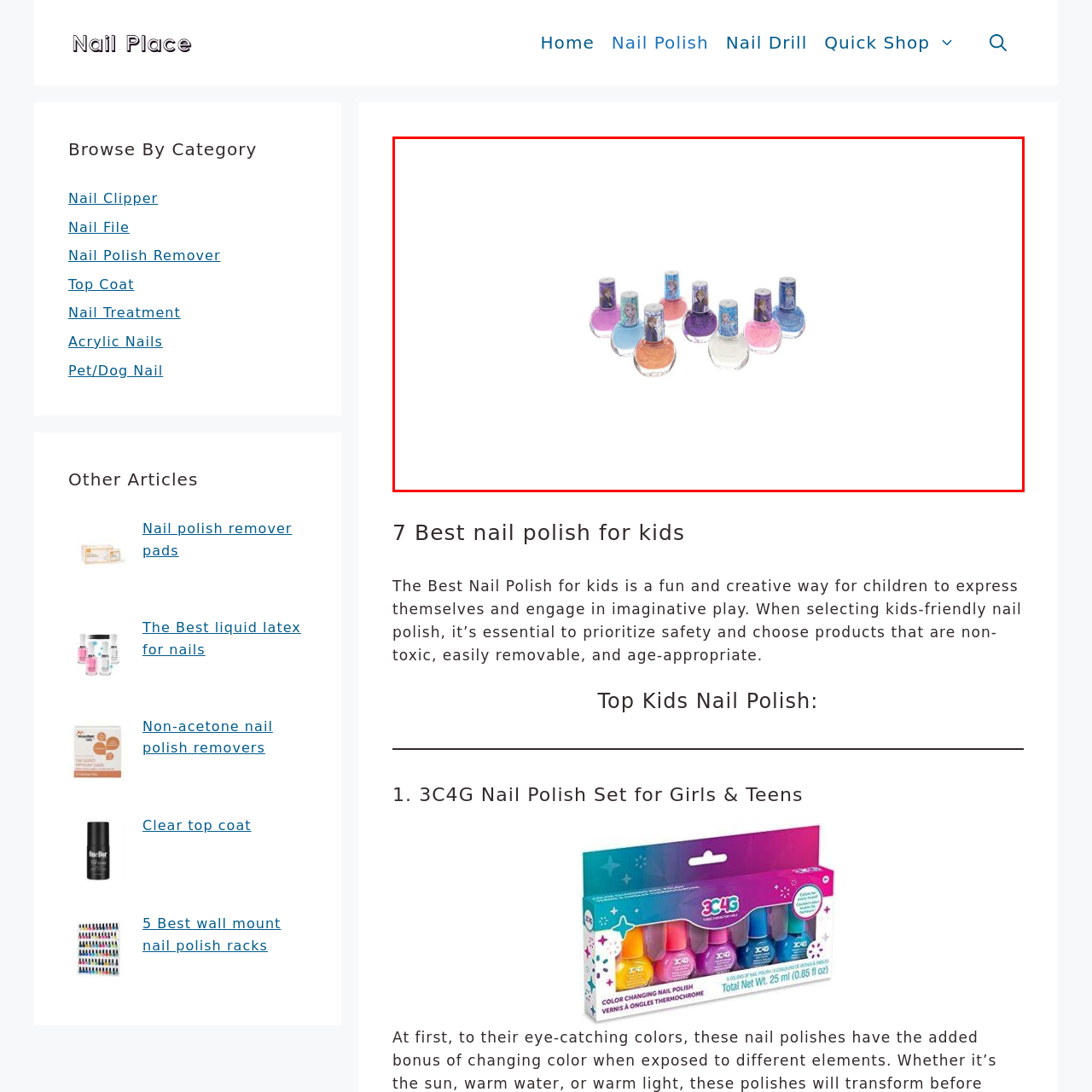What year do the nail polish trends reflect?
Analyze the image within the red bounding box and respond to the question with a detailed answer derived from the visual content.

The caption states that the selection reflects the latest trends for kids' nail care in 2024, offering a perfect way for children to explore their creativity.